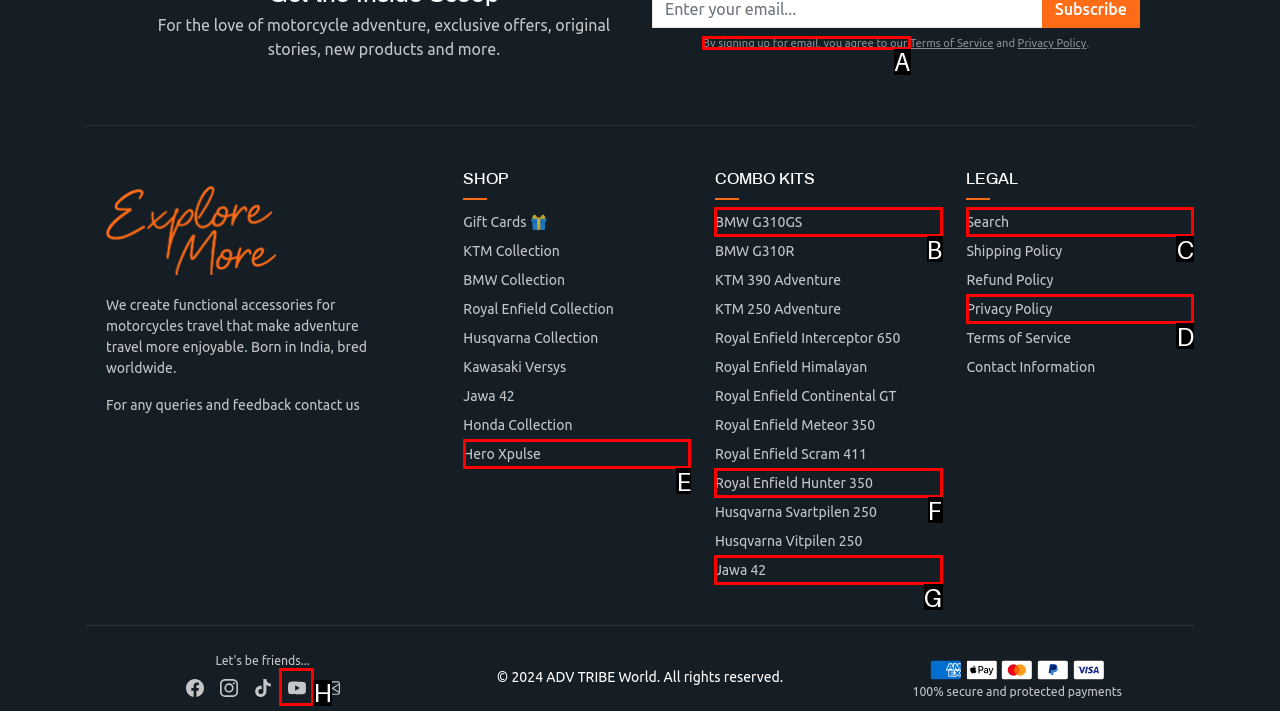Tell me which one HTML element I should click to complete the following task: Sign up for email Answer with the option's letter from the given choices directly.

A